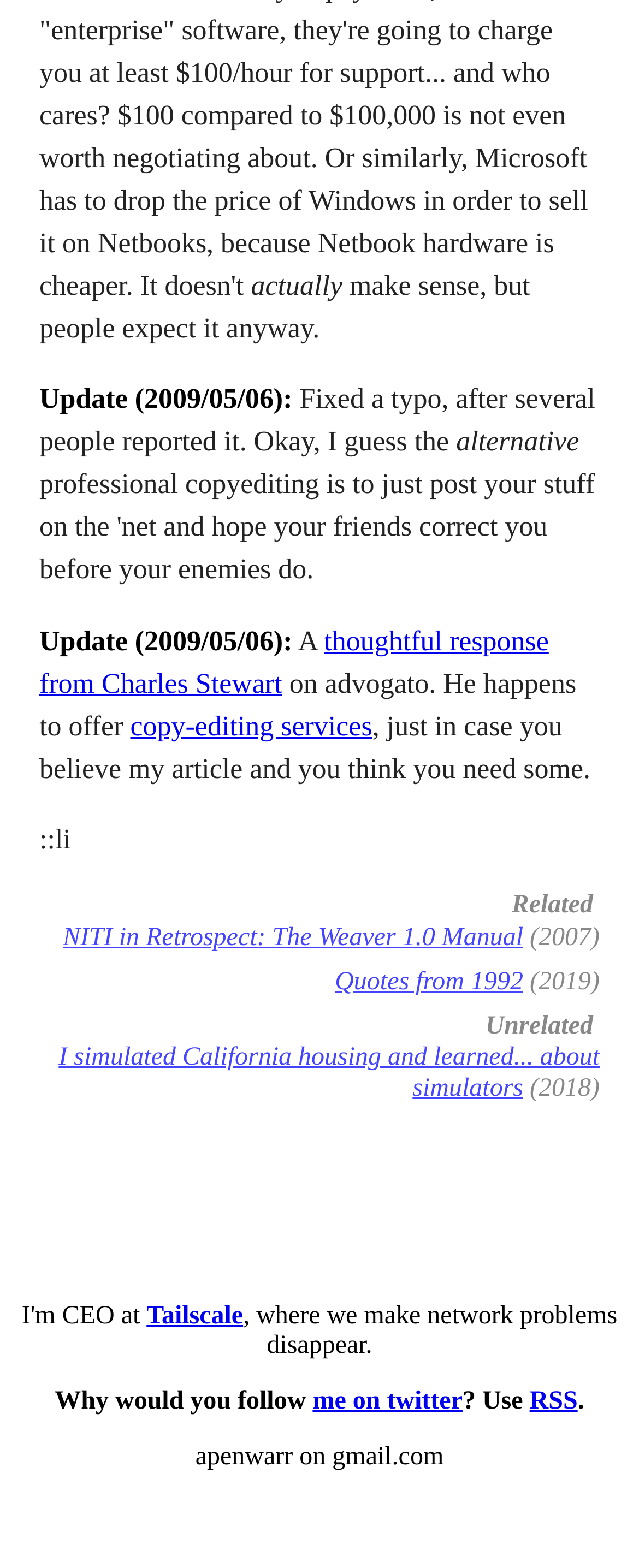Determine the bounding box coordinates of the clickable region to follow the instruction: "read the quotes from 1992".

[0.524, 0.617, 0.819, 0.635]